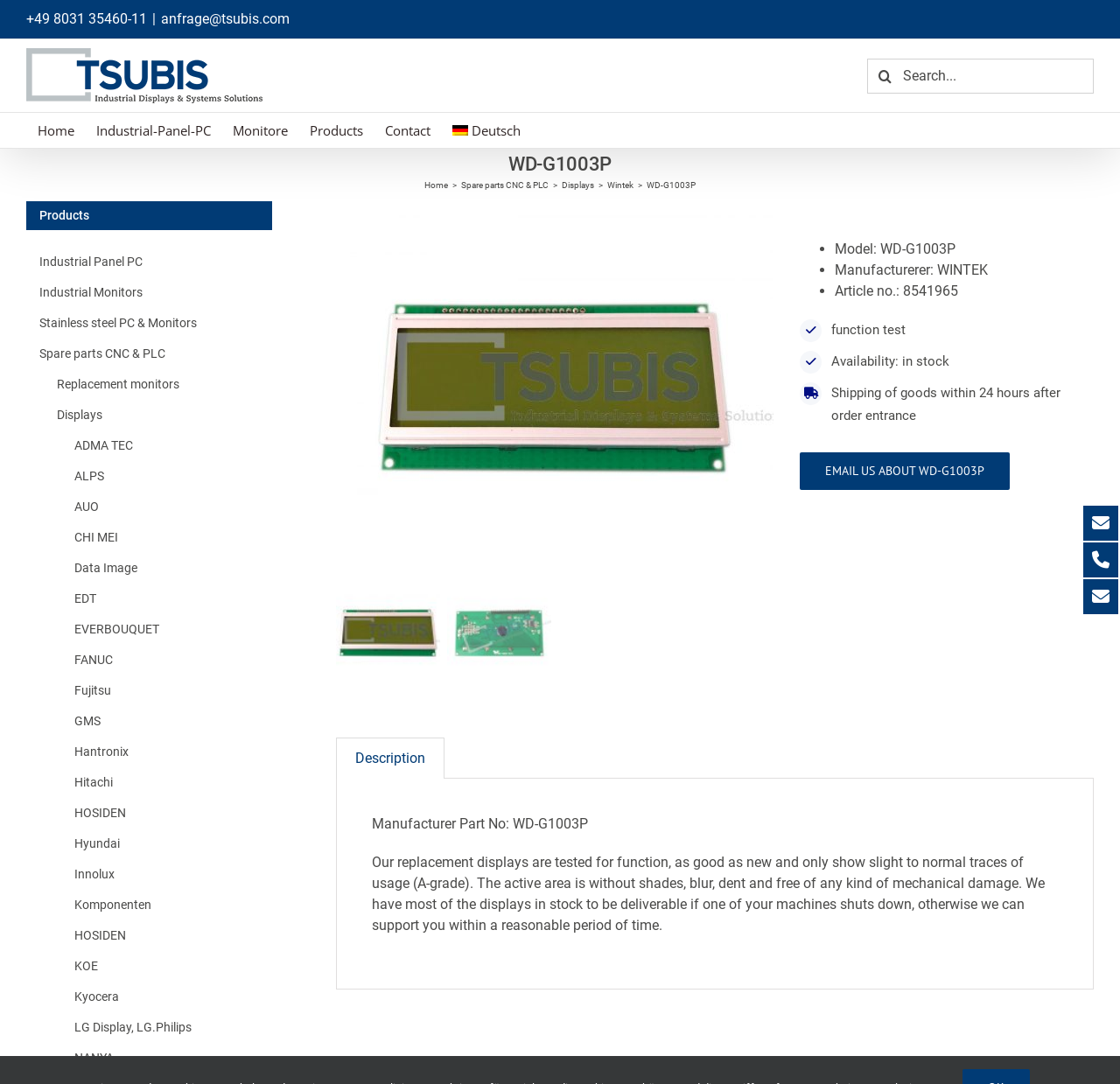Is the product in stock?
Please respond to the question with a detailed and thorough explanation.

The availability of the product can be found in the list of product details, where it is written as 'Availability: in stock'.